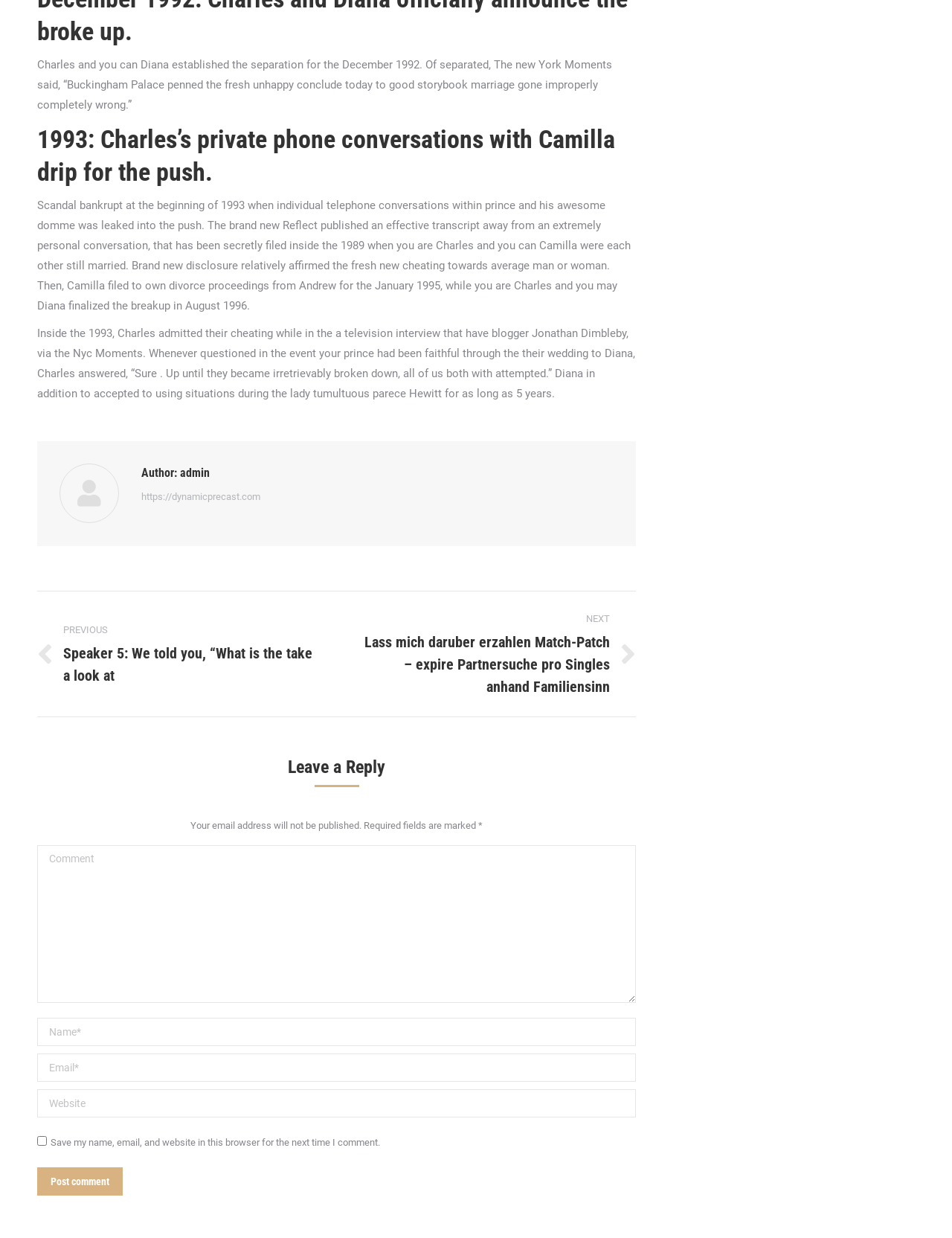Answer the question below using just one word or a short phrase: 
What is the purpose of the 'Save my name, email, and website' checkbox?

Save user information